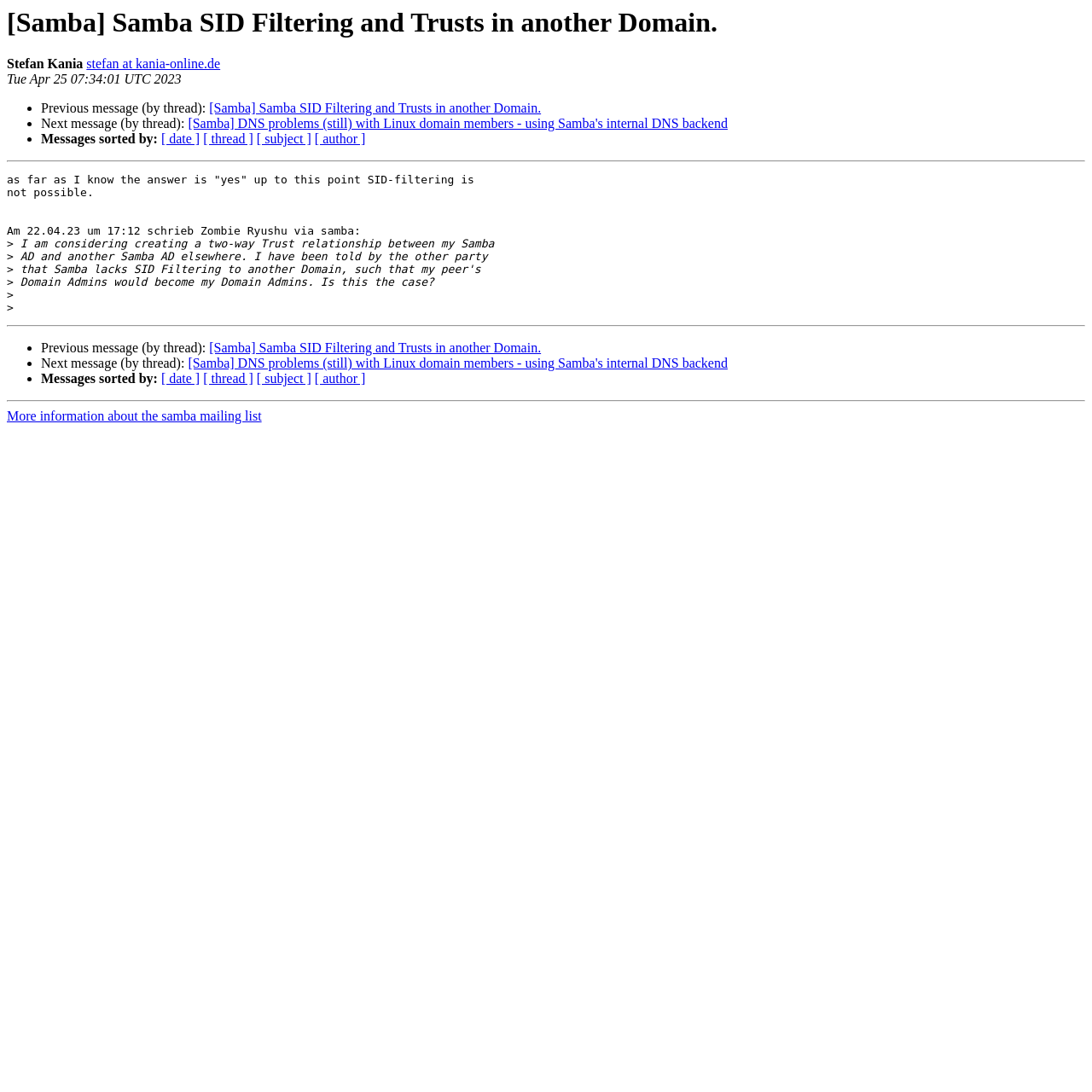Please identify the bounding box coordinates of the element's region that I should click in order to complete the following instruction: "Sort messages by date". The bounding box coordinates consist of four float numbers between 0 and 1, i.e., [left, top, right, bottom].

[0.148, 0.121, 0.183, 0.134]